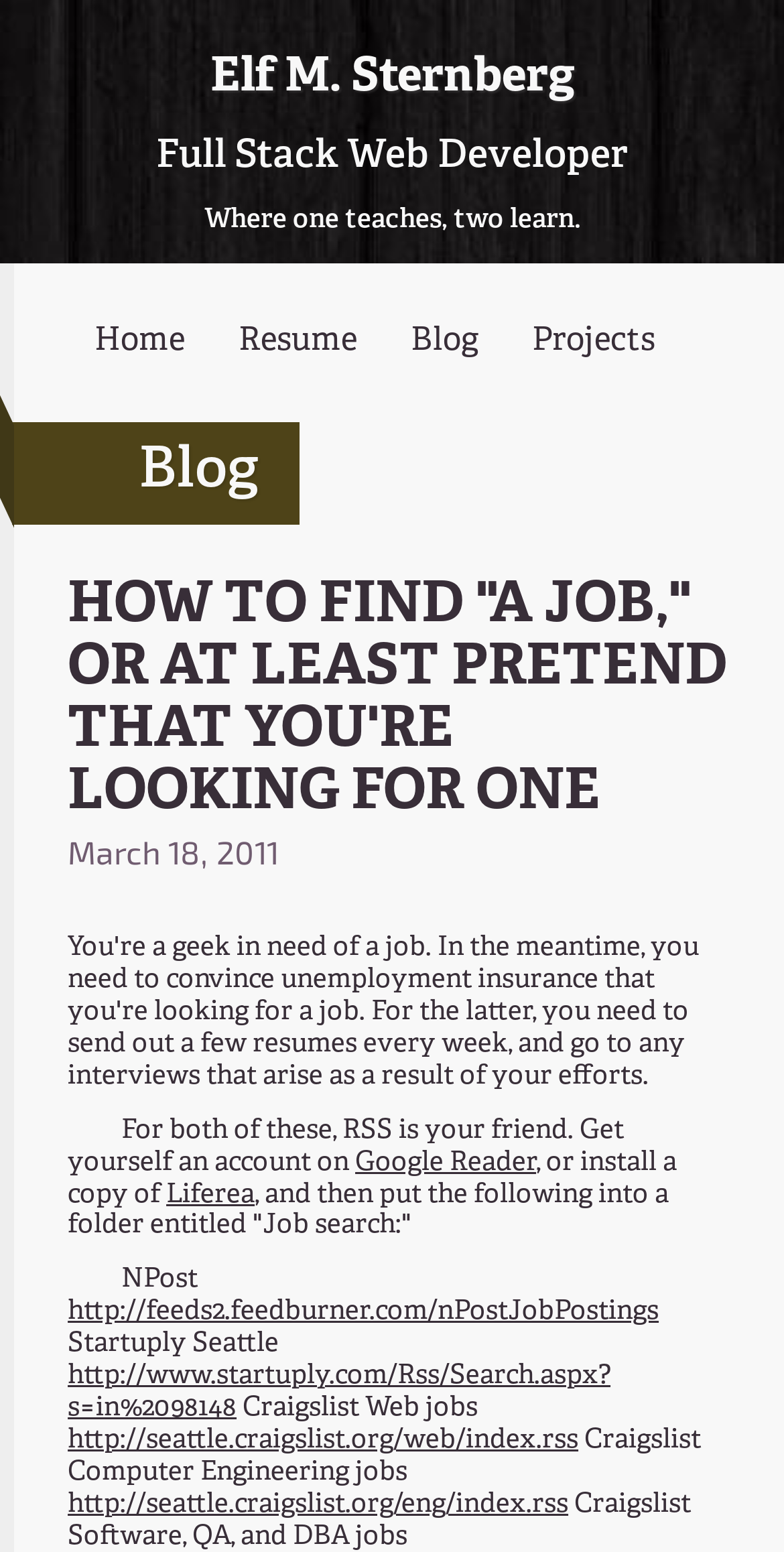Determine the bounding box coordinates of the region I should click to achieve the following instruction: "check my blog". Ensure the bounding box coordinates are four float numbers between 0 and 1, i.e., [left, top, right, bottom].

None